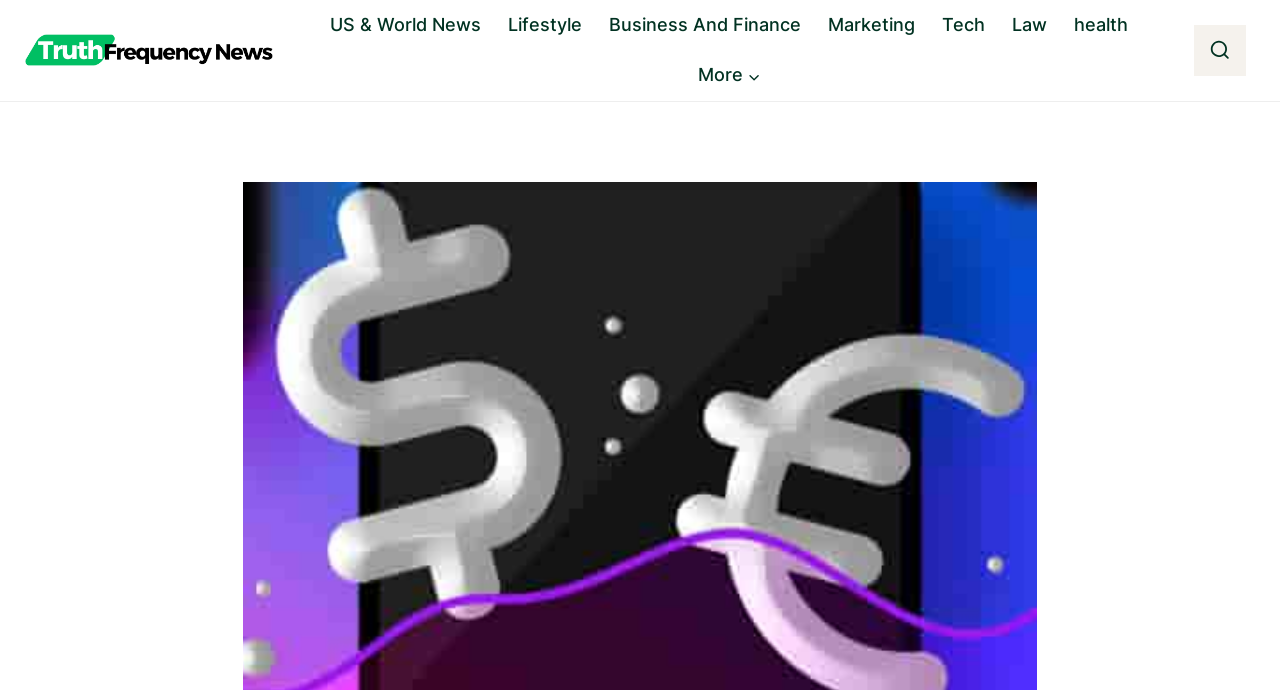Find the bounding box coordinates for the HTML element described in this sentence: "Tech". Provide the coordinates as four float numbers between 0 and 1, in the format [left, top, right, bottom].

[0.726, 0.0, 0.78, 0.073]